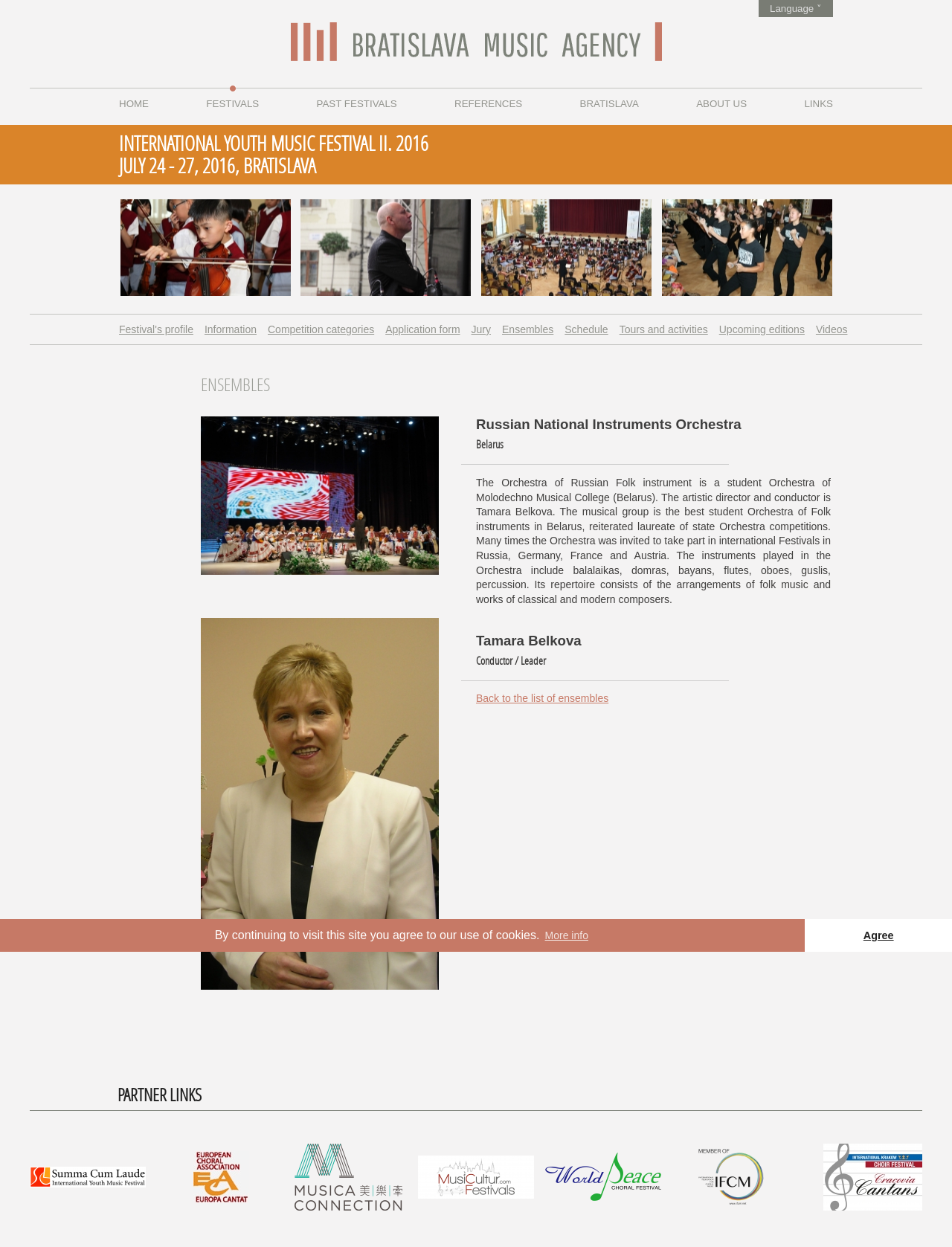Locate the bounding box coordinates of the area to click to fulfill this instruction: "Click the logo". The bounding box should be presented as four float numbers between 0 and 1, in the order [left, top, right, bottom].

[0.297, 0.012, 0.703, 0.057]